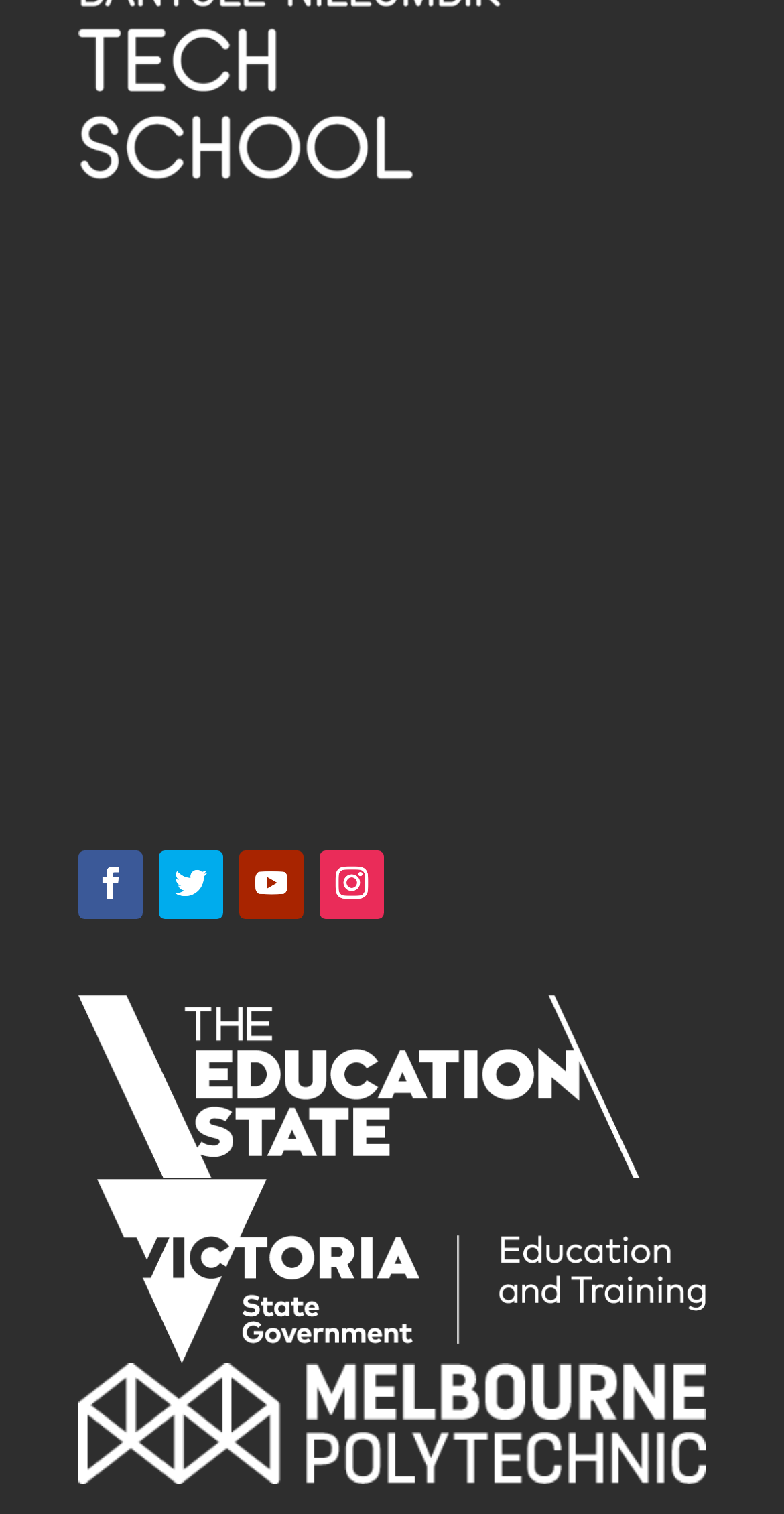Specify the bounding box coordinates of the area to click in order to execute this command: 'Click on Facebook icon'. The coordinates should consist of four float numbers ranging from 0 to 1, and should be formatted as [left, top, right, bottom].

[0.1, 0.562, 0.182, 0.607]